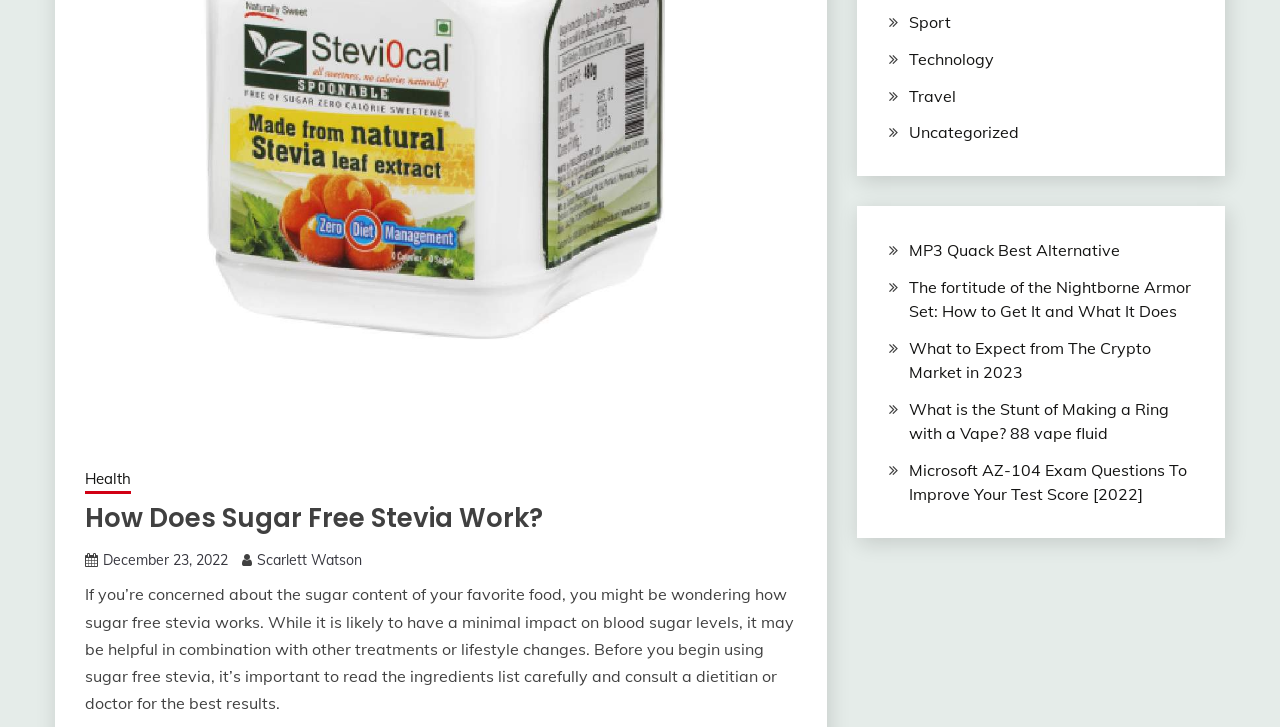Given the description "December 23, 2022December 23, 2022", provide the bounding box coordinates of the corresponding UI element.

[0.08, 0.759, 0.178, 0.783]